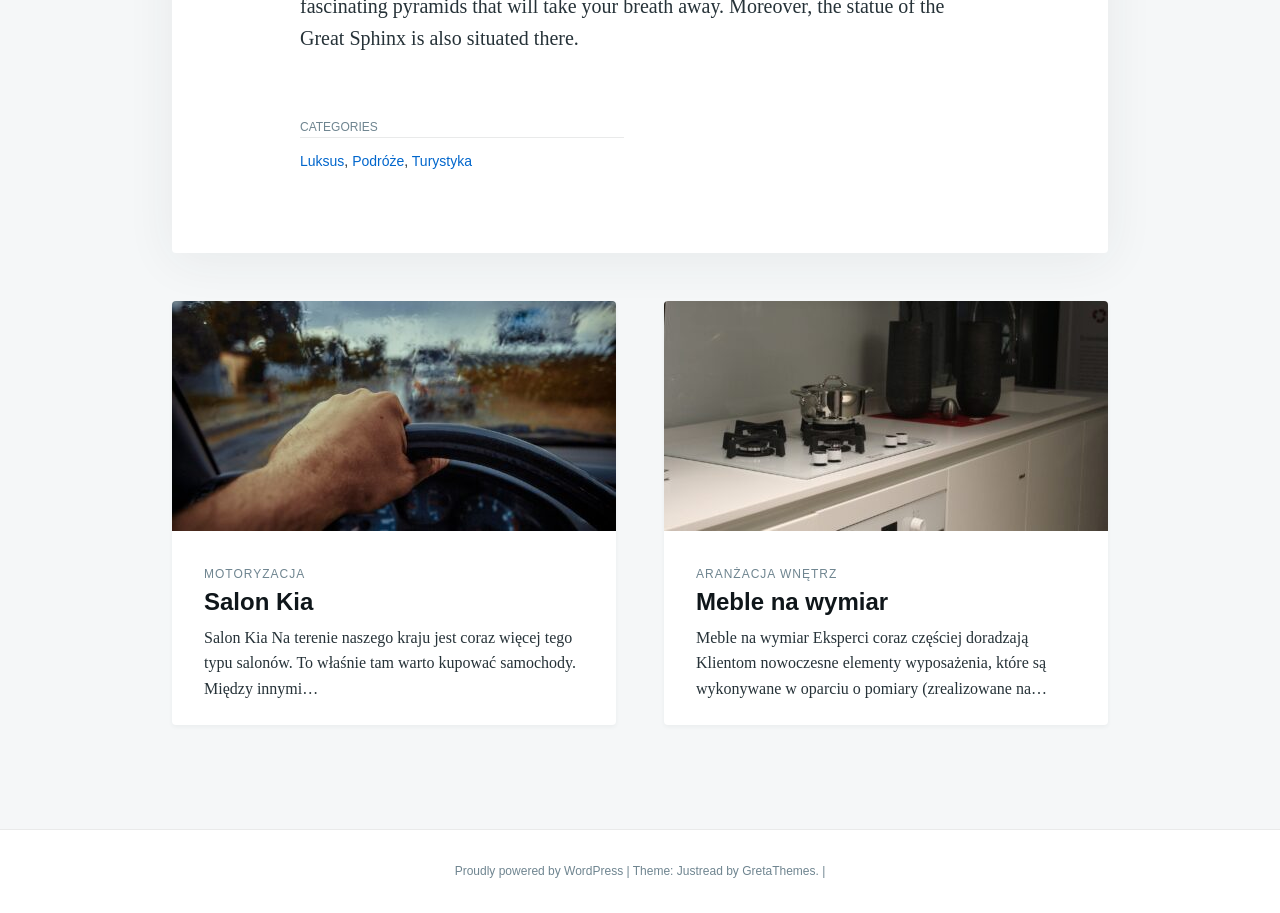Please specify the bounding box coordinates of the area that should be clicked to accomplish the following instruction: "Visit the 'Meble na wymiar' page". The coordinates should consist of four float numbers between 0 and 1, i.e., [left, top, right, bottom].

[0.519, 0.329, 0.866, 0.581]